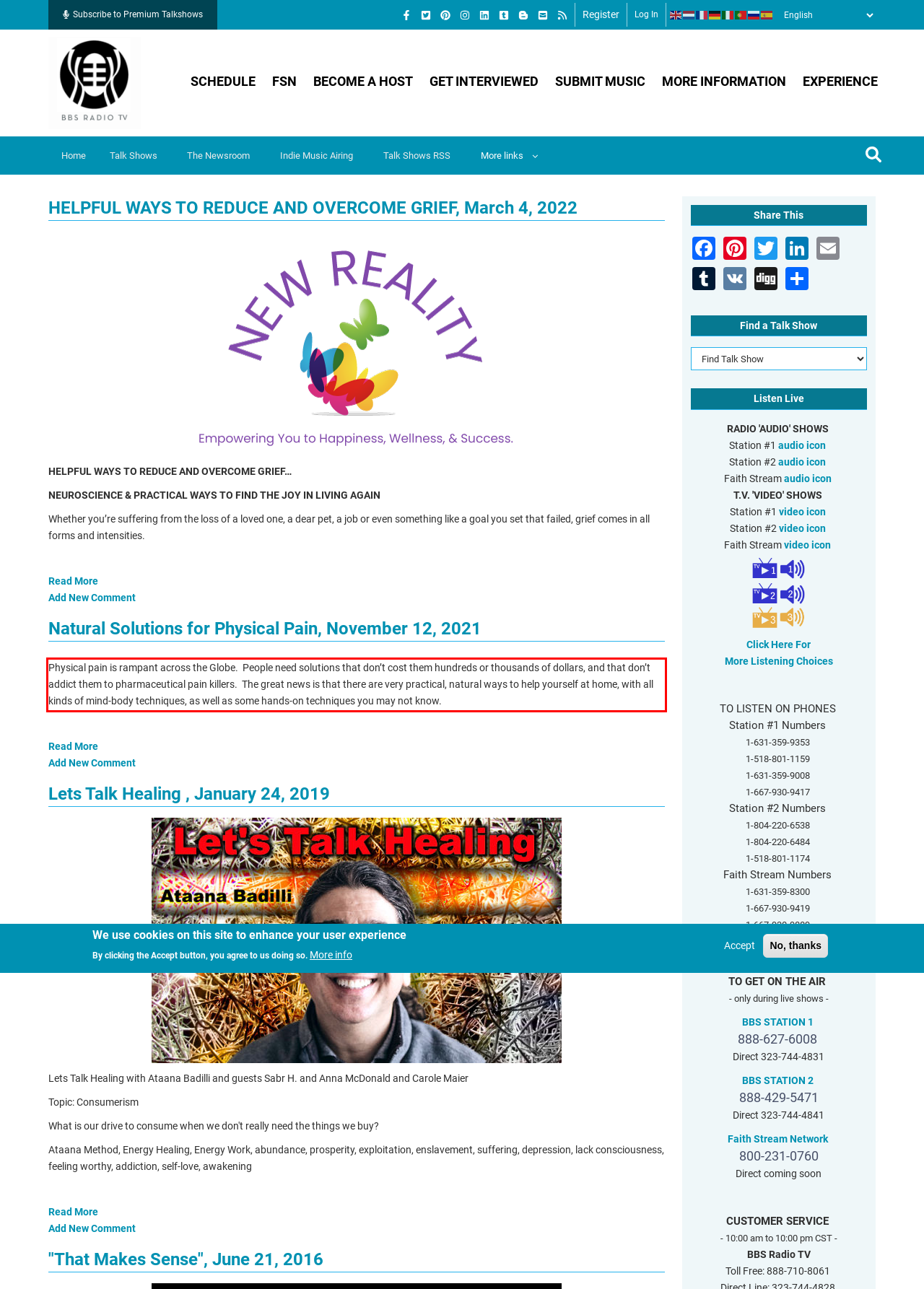You are provided with a screenshot of a webpage that includes a red bounding box. Extract and generate the text content found within the red bounding box.

Physical pain is rampant across the Globe. People need solutions that don’t cost them hundreds or thousands of dollars, and that don’t addict them to pharmaceutical pain killers. The great news is that there are very practical, natural ways to help yourself at home, with all kinds of mind-body techniques, as well as some hands-on techniques you may not know.